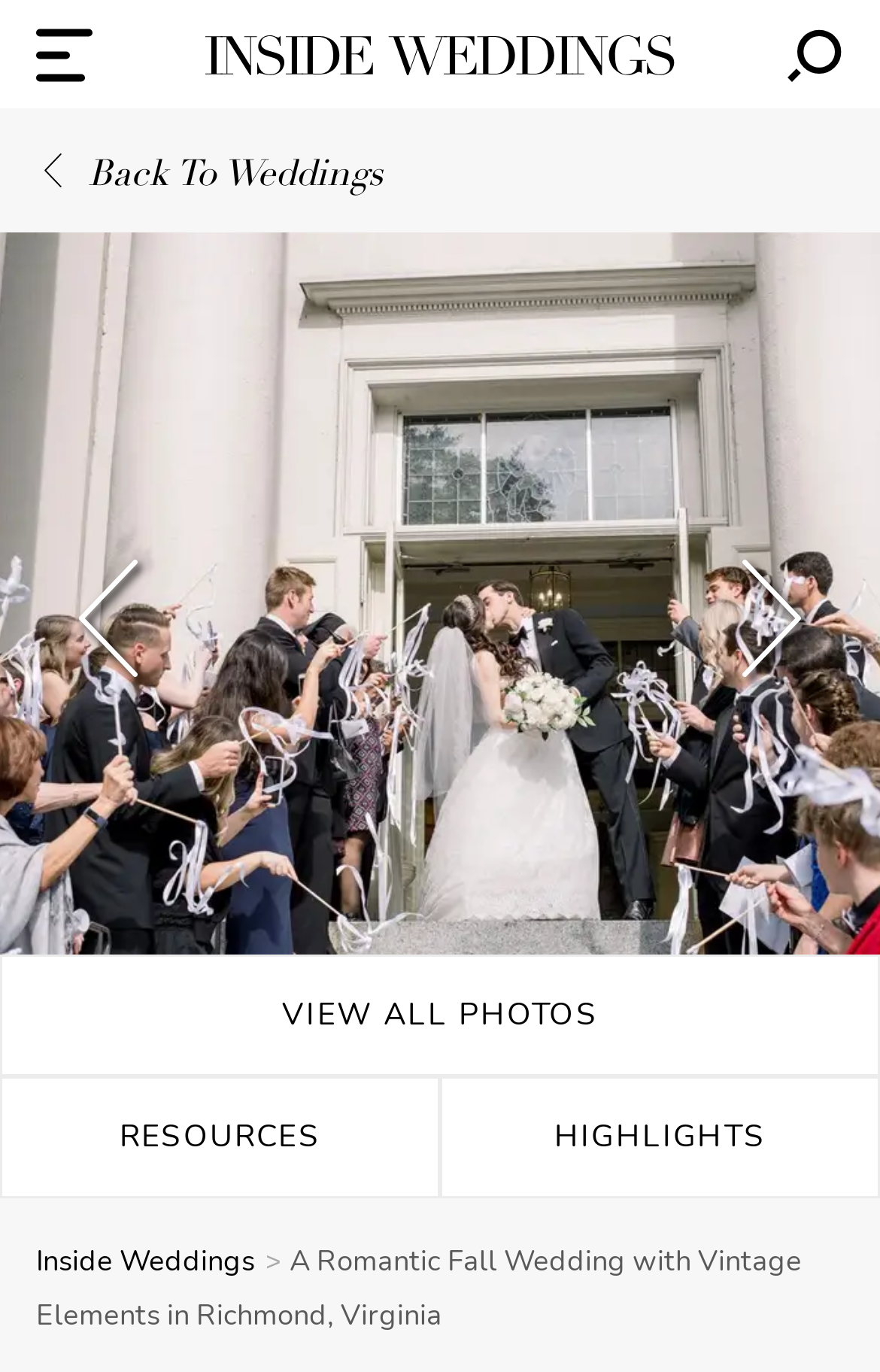Pinpoint the bounding box coordinates of the clickable element to carry out the following instruction: "Search for something."

[0.895, 0.019, 0.959, 0.06]